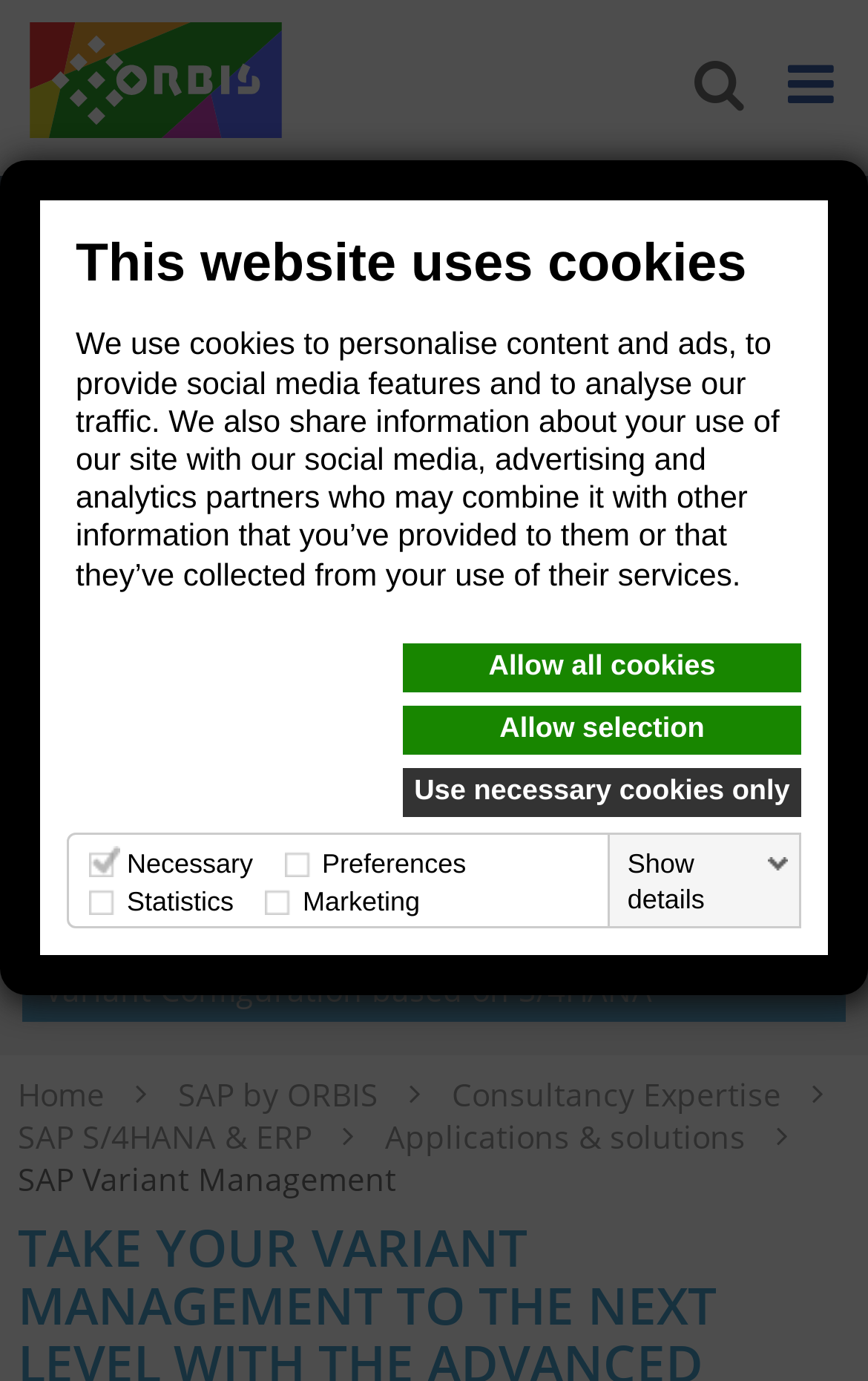What is the title of the section below the navigation menu?
Look at the image and respond to the question as thoroughly as possible.

The title of the section below the navigation menu is 'Advanced SAP Variant Configuration', which is a generic element that describes the content of the section. It is located below the navigation menu and has a bounding box of [0.0, 0.127, 1.0, 0.764].